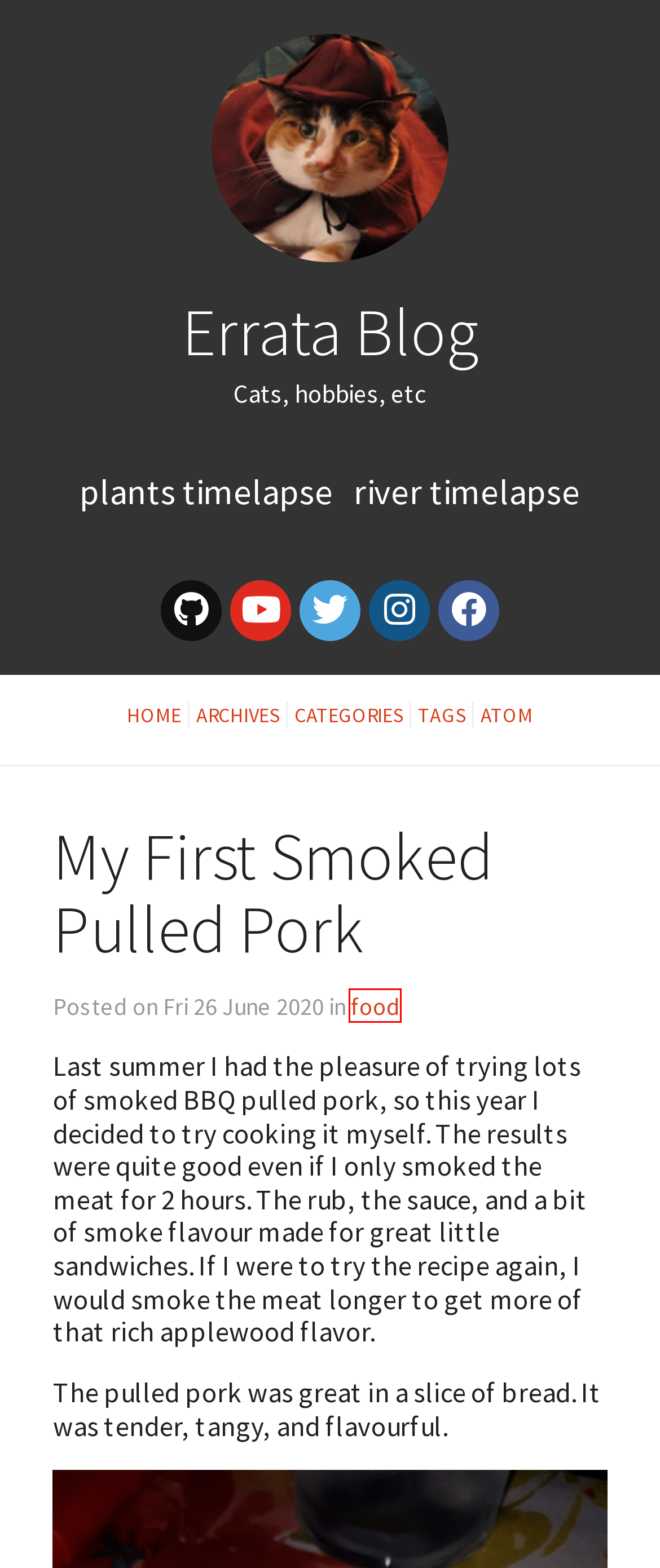You have a screenshot of a webpage with a red bounding box highlighting a UI element. Your task is to select the best webpage description that corresponds to the new webpage after clicking the element. Here are the descriptions:
A. Errata – Tag bbq
B. Errata – Category food
C. Pelican – A Python Static Site Generator
D. Errata
E. Errata – Tag food
F. Errata – Tag smoking
G. Errata – Plants timelapse
H. Errata – River timelapse

B